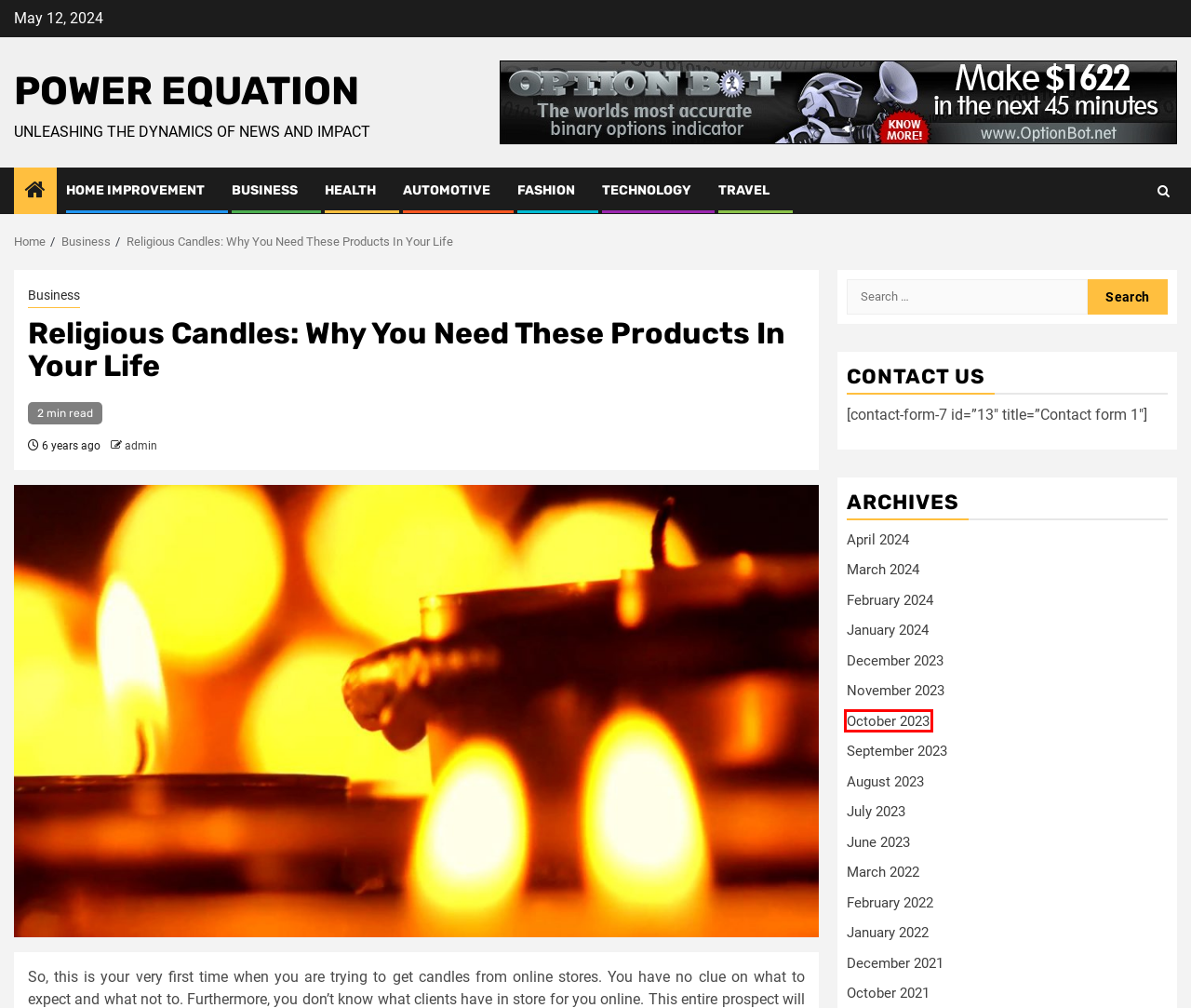Observe the screenshot of a webpage with a red bounding box highlighting an element. Choose the webpage description that accurately reflects the new page after the element within the bounding box is clicked. Here are the candidates:
A. August 2023 – Power Equation
B. January 2022 – Power Equation
C. March 2022 – Power Equation
D. December 2021 – Power Equation
E. July 2023 – Power Equation
F. October 2023 – Power Equation
G. October 2021 – Power Equation
H. March 2024 – Power Equation

F